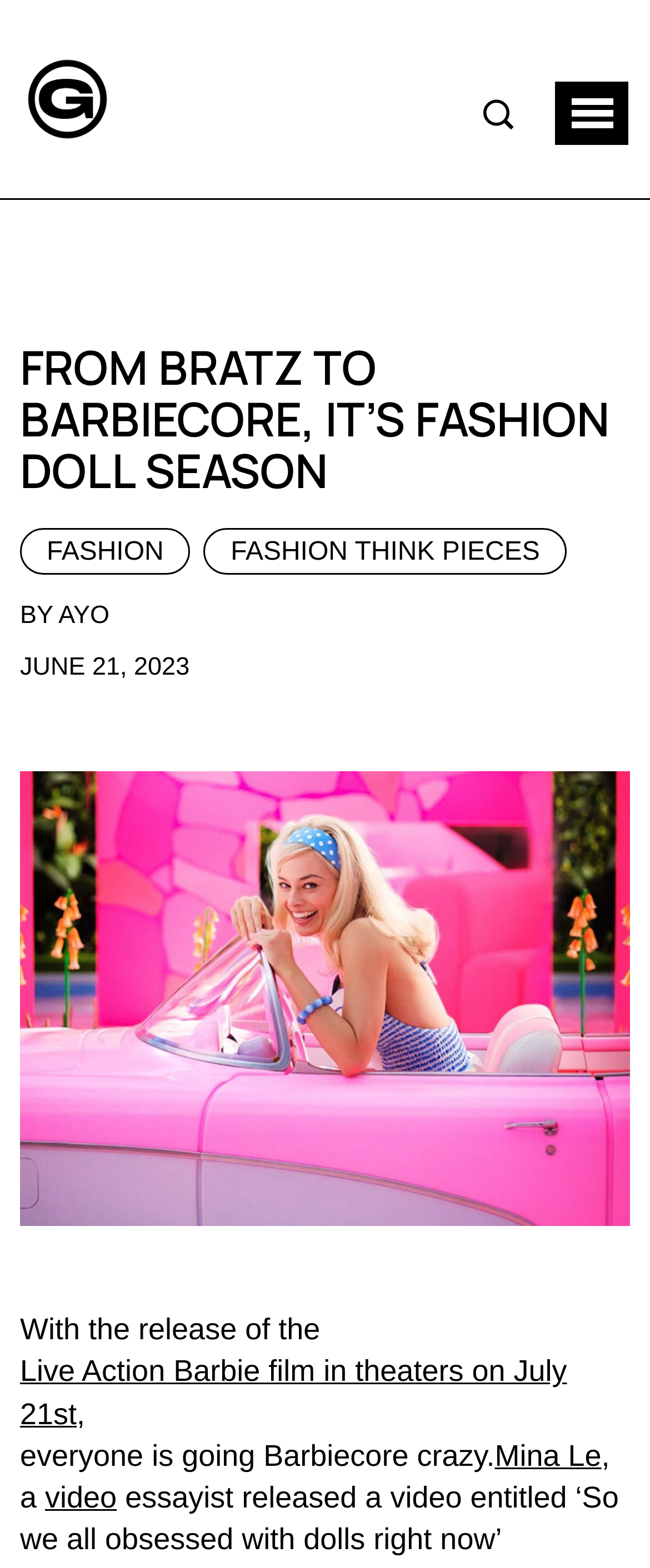Please extract the webpage's main title and generate its text content.

FROM BRATZ TO BARBIECORE, IT’S FASHION DOLL SEASON